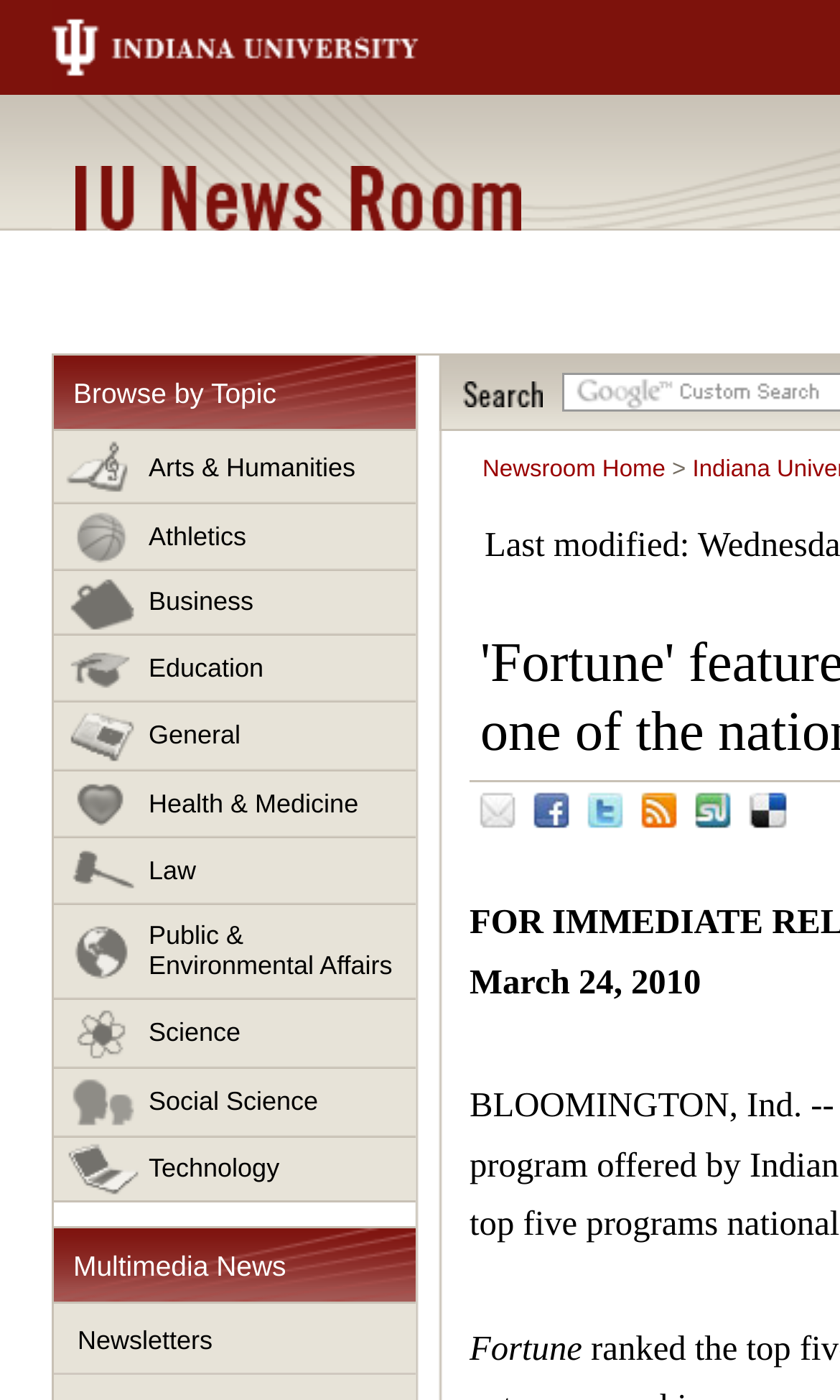What is the name of the university mentioned?
Based on the visual, give a brief answer using one word or a short phrase.

Indiana University